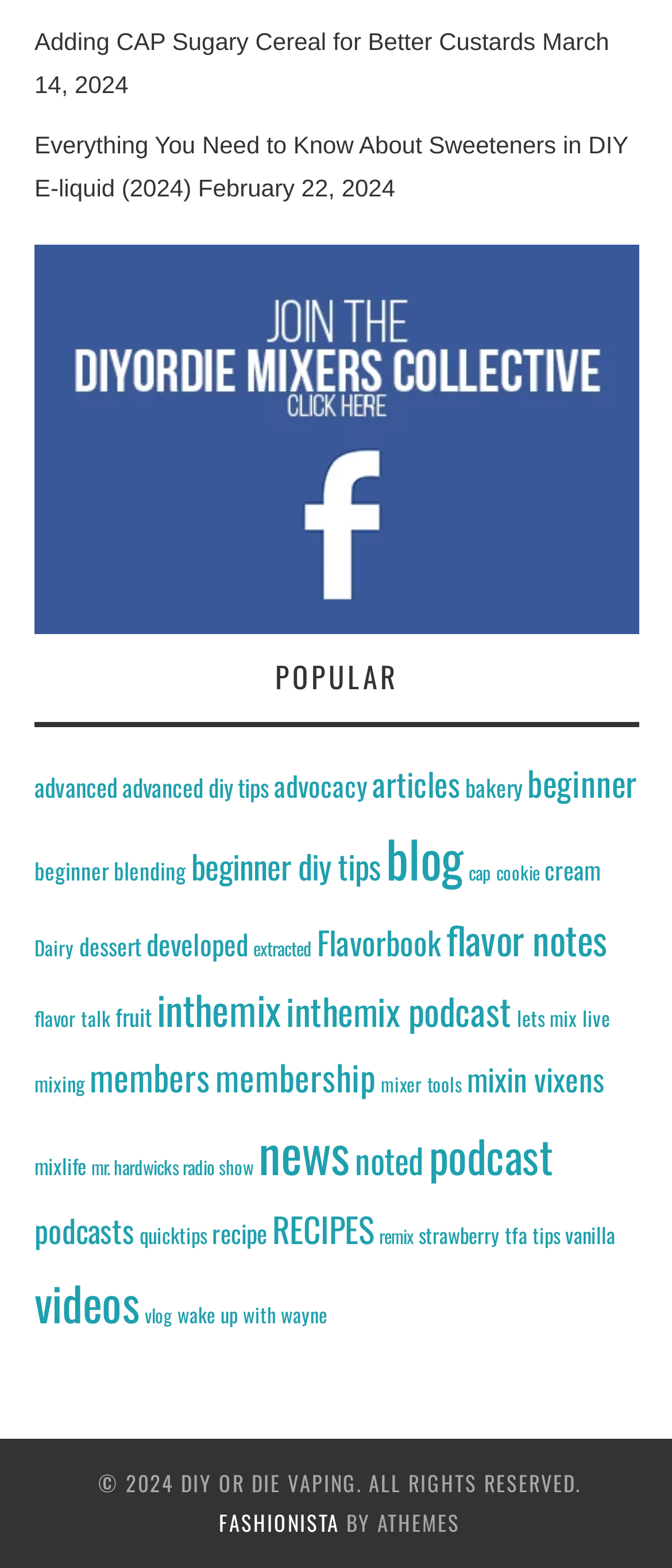Based on the element description Holiday Asia, identify the bounding box of the UI element in the given webpage screenshot. The coordinates should be in the format (top-left x, top-left y, bottom-right x, bottom-right y) and must be between 0 and 1.

None